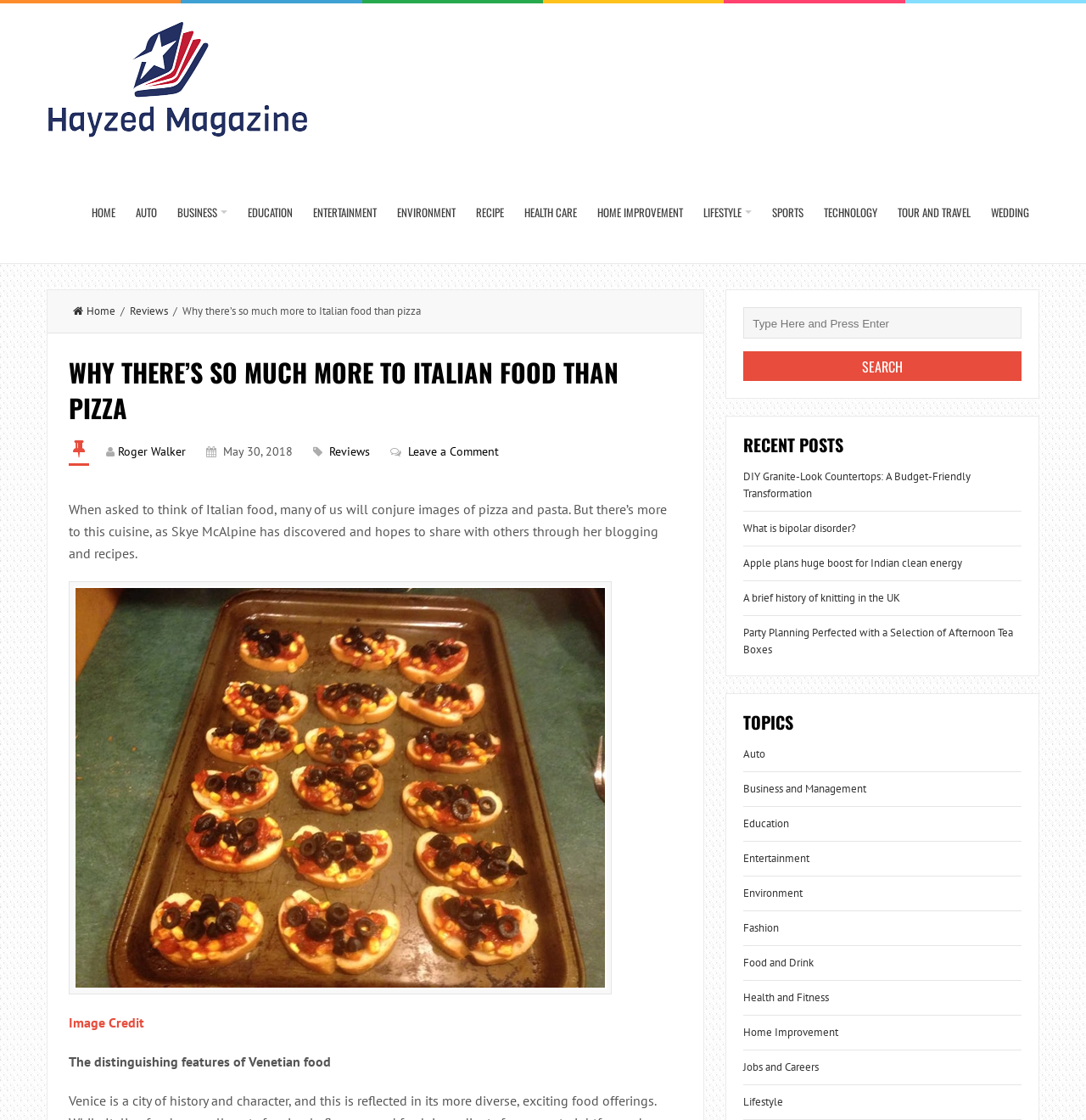Specify the bounding box coordinates of the region I need to click to perform the following instruction: "Leave a comment". The coordinates must be four float numbers in the range of 0 to 1, i.e., [left, top, right, bottom].

[0.376, 0.396, 0.459, 0.41]